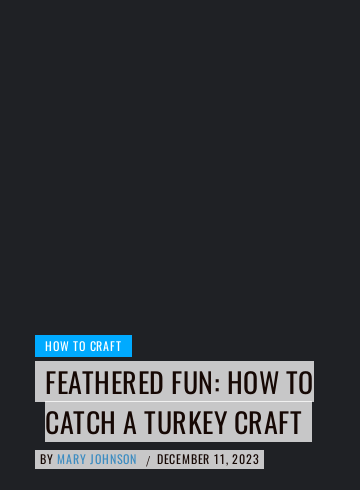Who is the author of the crafting guide?
Using the image as a reference, give a one-word or short phrase answer.

Mary Johnson